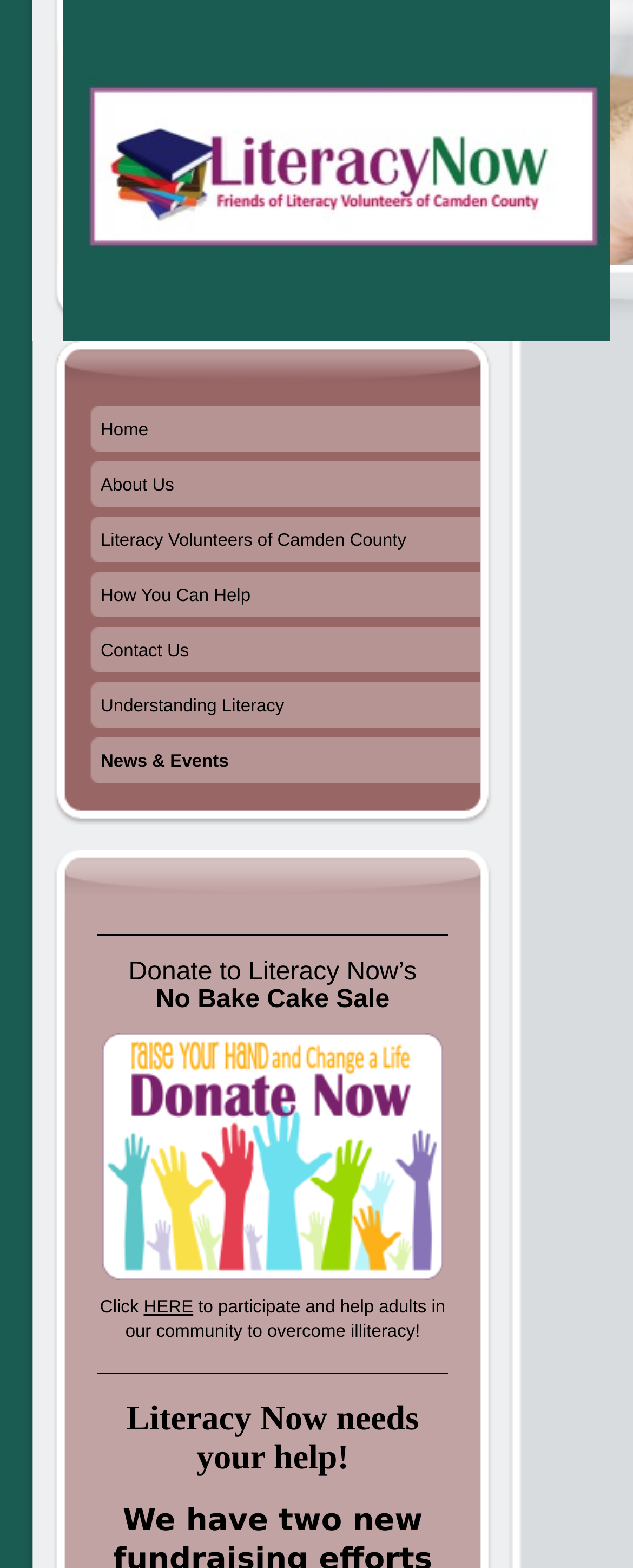Determine the bounding box coordinates for the area that should be clicked to carry out the following instruction: "click here to participate".

[0.227, 0.827, 0.305, 0.84]